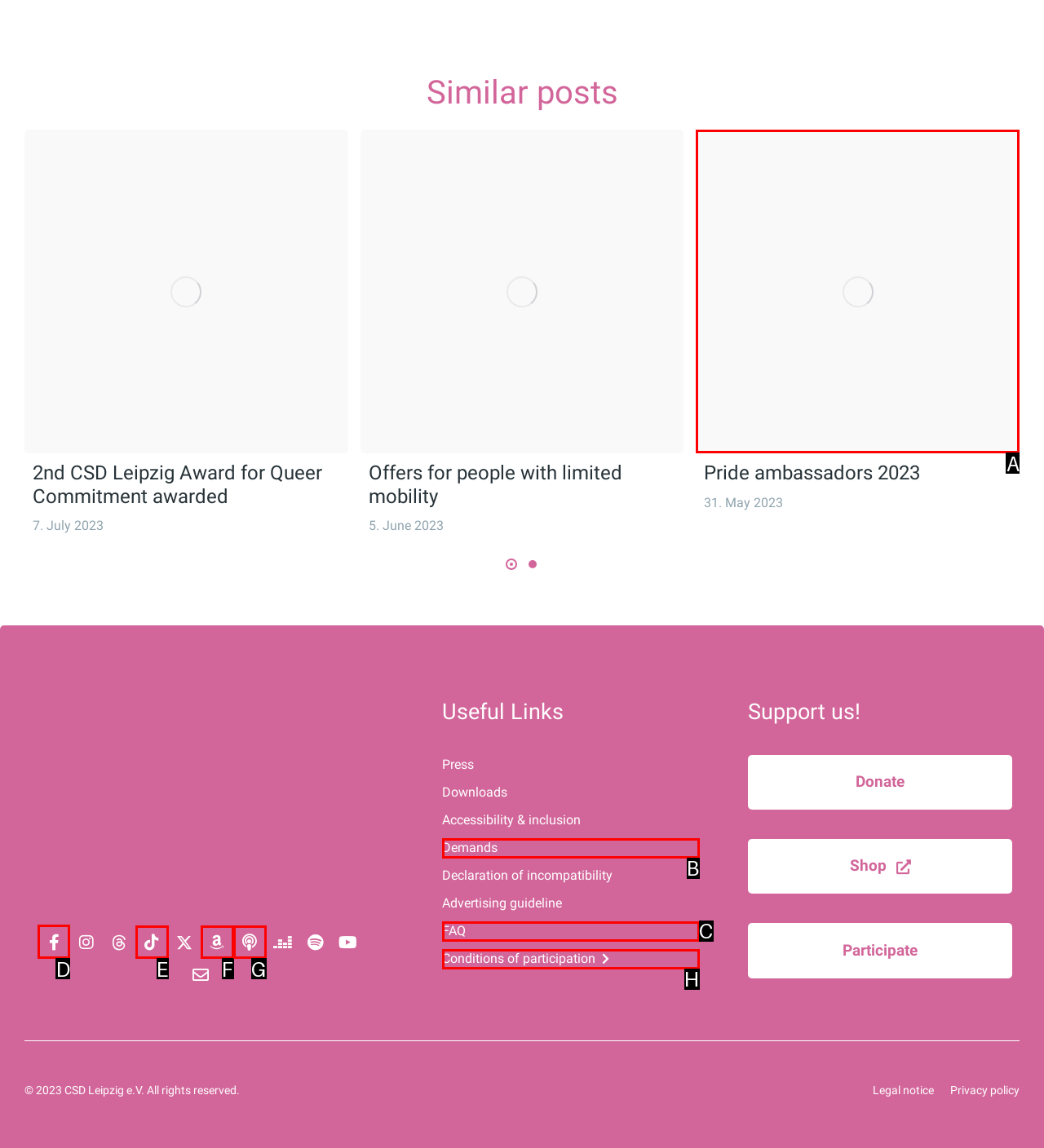Identify which lettered option to click to carry out the task: Follow CSD Leipzig on Facebook. Provide the letter as your answer.

D